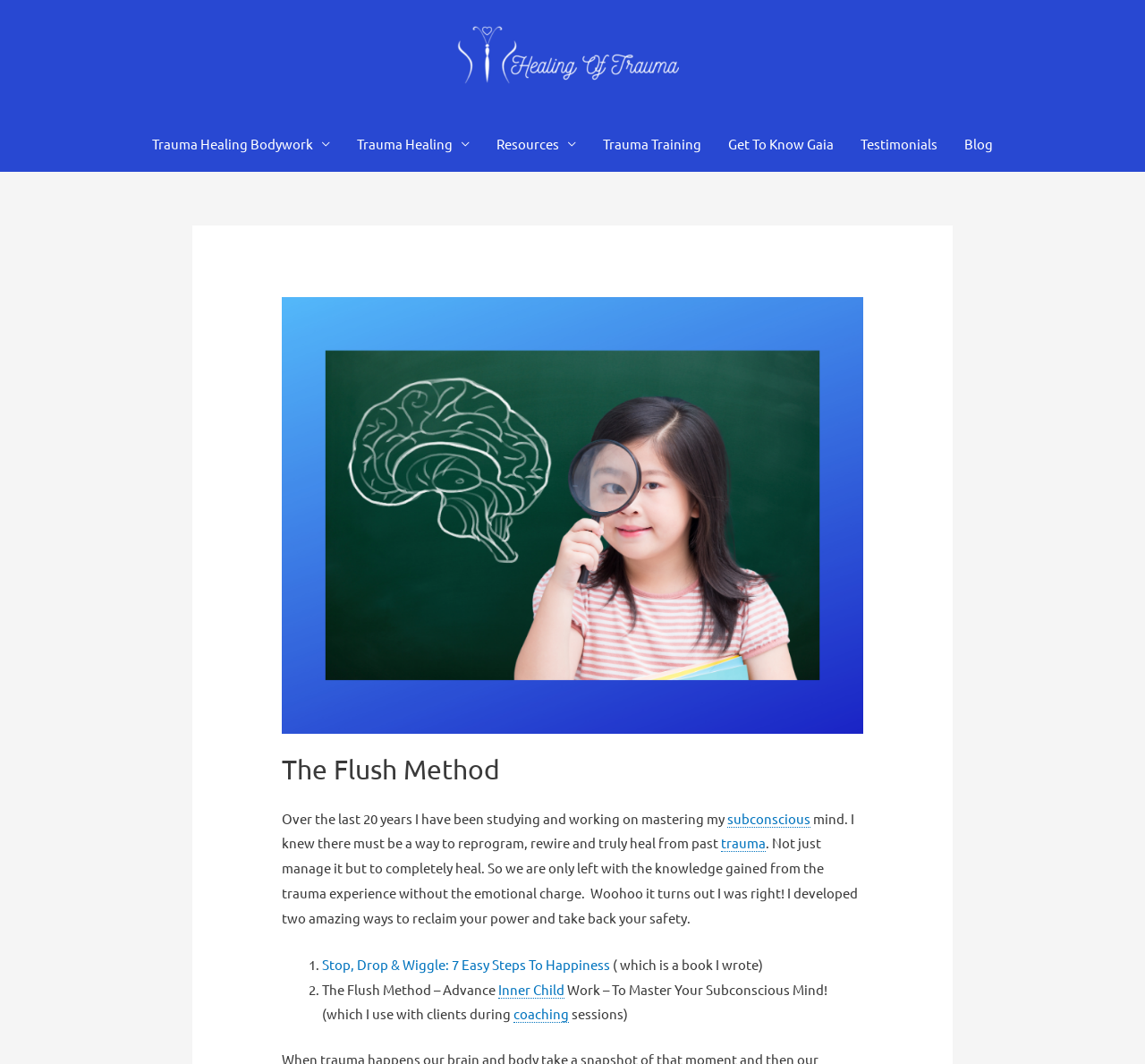How many ways to reclaim power and take back safety are mentioned on the webpage?
Answer the question with a detailed explanation, including all necessary information.

I found the answer by looking at the text, which mentions two ways to reclaim power and take back safety: 'Stop, Drop & Wiggle: 7 Easy Steps To Happiness' and 'The Flush Method – Advance Inner Child Work – To Master Your Subconscious Mind!'.